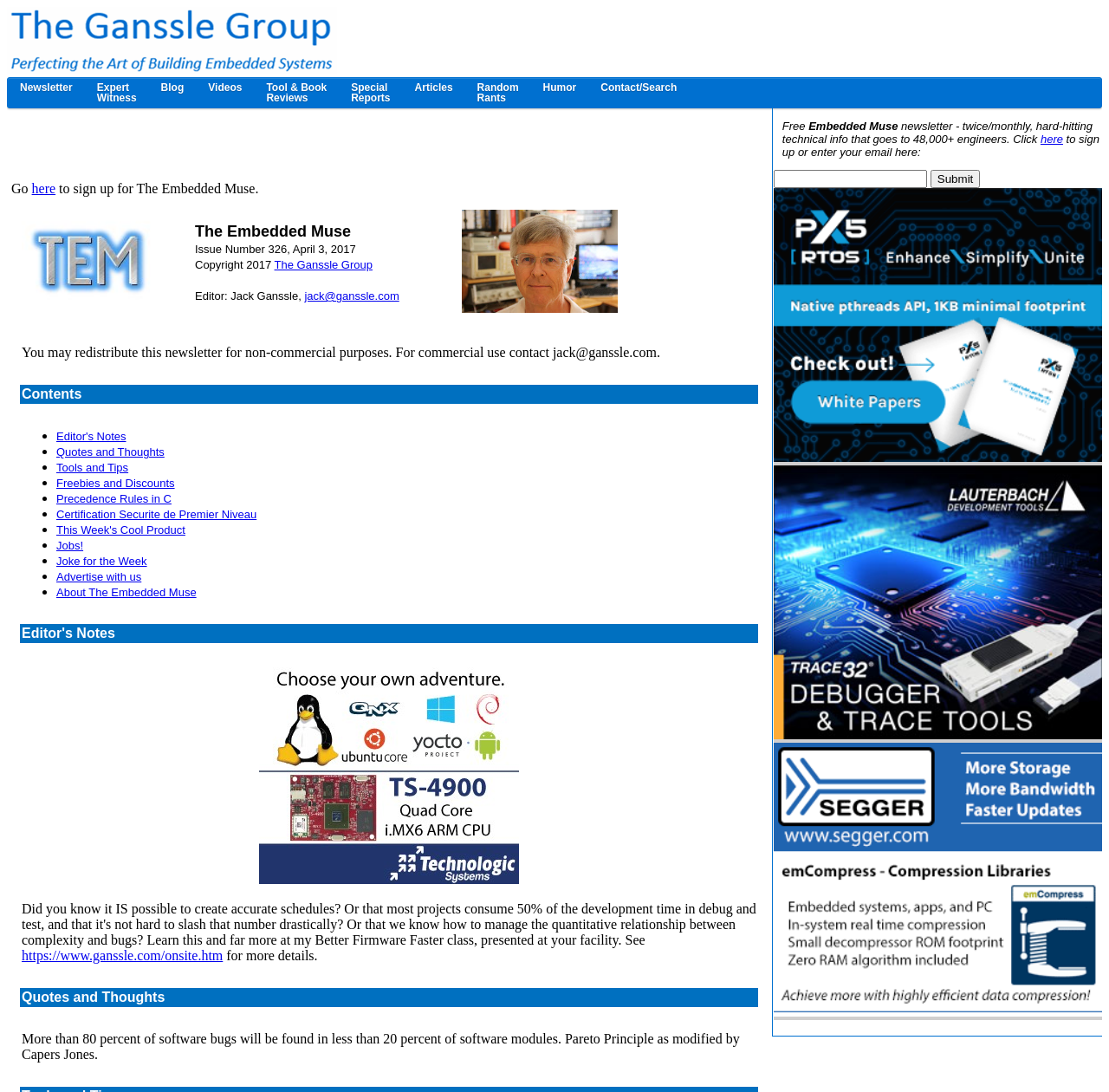Find the bounding box coordinates of the element you need to click on to perform this action: 'read about artificial intelligence'. The coordinates should be represented by four float values between 0 and 1, in the format [left, top, right, bottom].

None